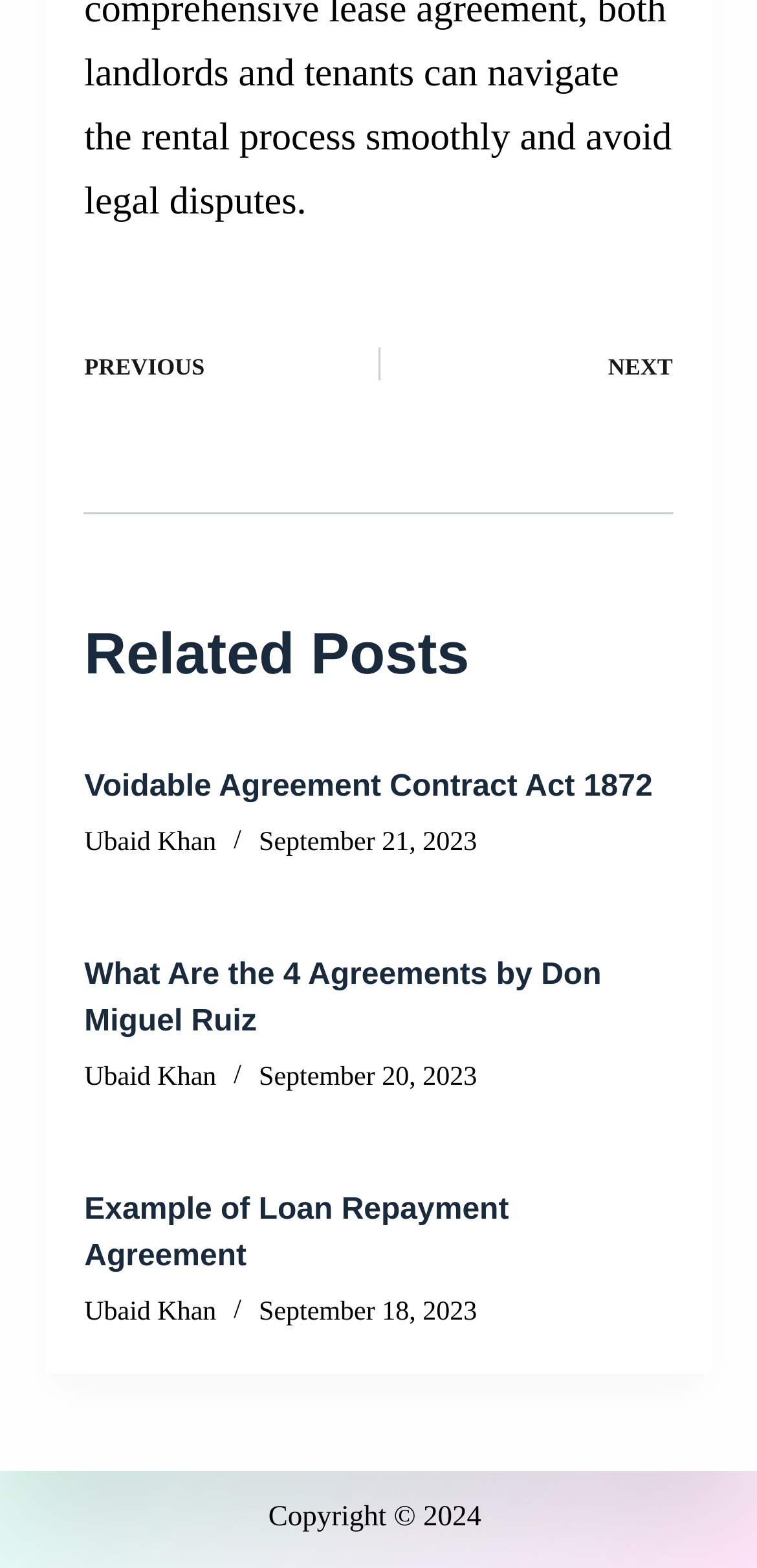Based on the element description Voidable Agreement Contract Act 1872, identify the bounding box of the UI element in the given webpage screenshot. The coordinates should be in the format (top-left x, top-left y, bottom-right x, bottom-right y) and must be between 0 and 1.

[0.111, 0.491, 0.862, 0.512]